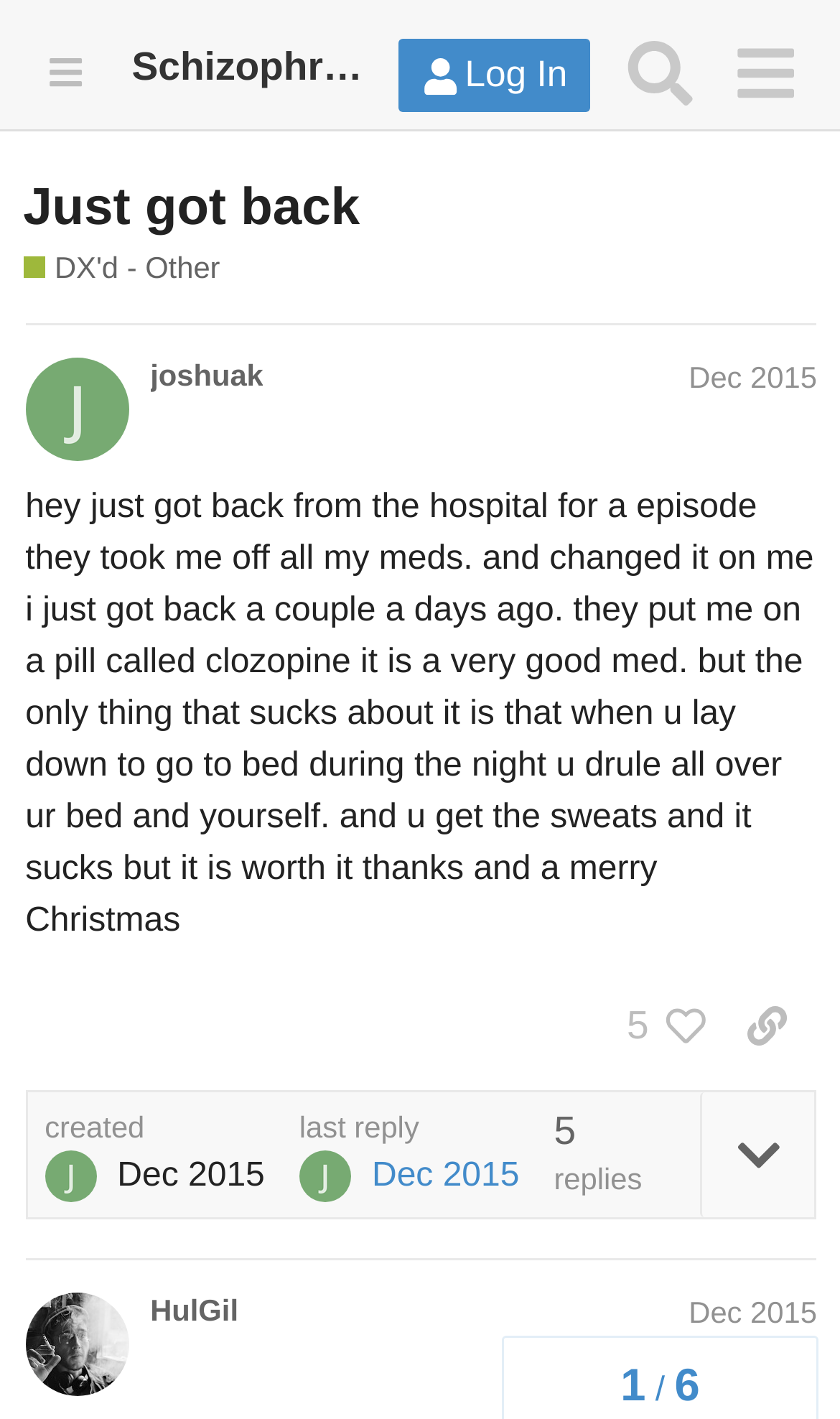Specify the bounding box coordinates of the area to click in order to execute this command: 'View the article about Moneyfields moving to a semi-professional model'. The coordinates should consist of four float numbers ranging from 0 to 1, and should be formatted as [left, top, right, bottom].

None